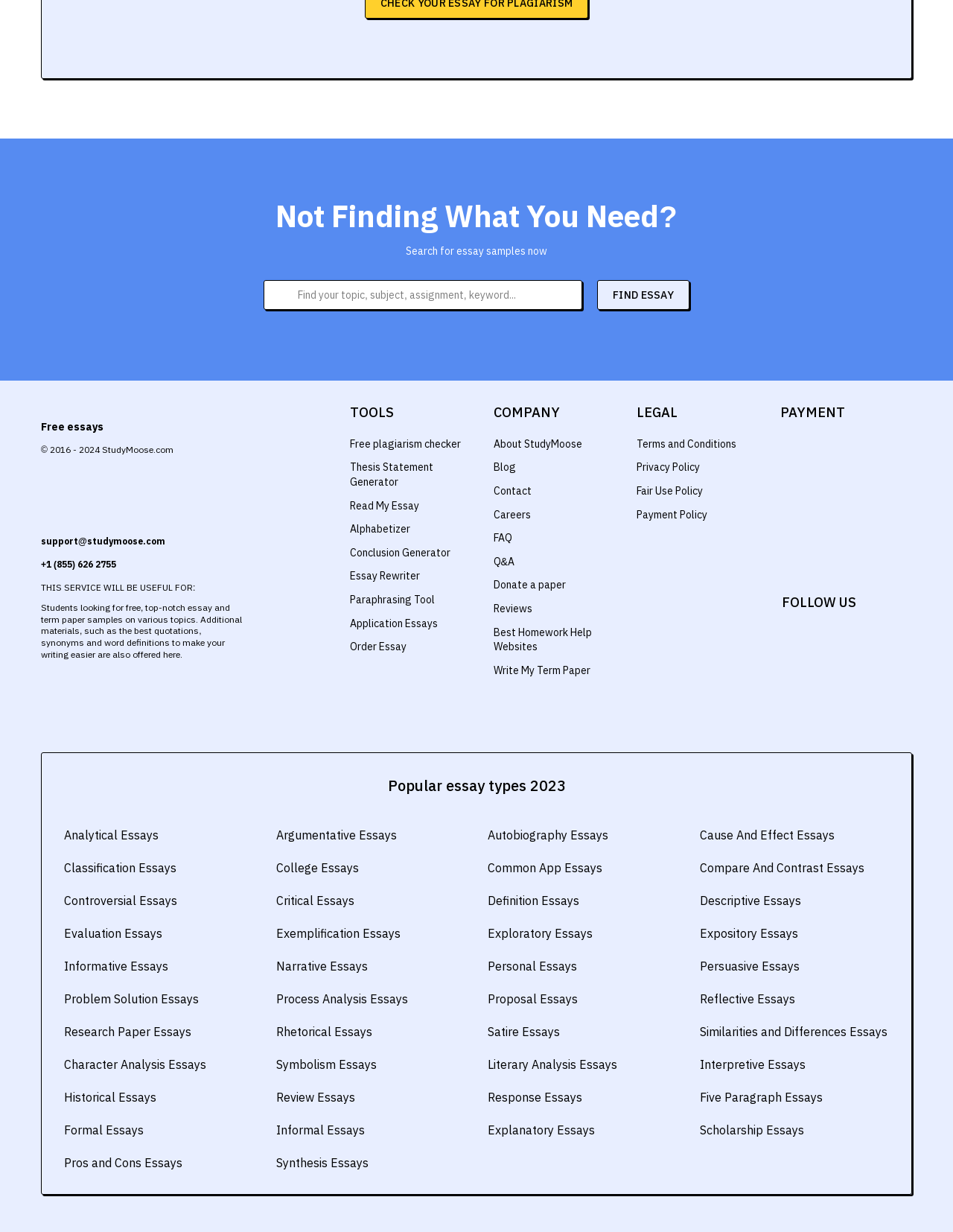What types of essays are listed on the website?
Using the visual information, reply with a single word or short phrase.

Various types